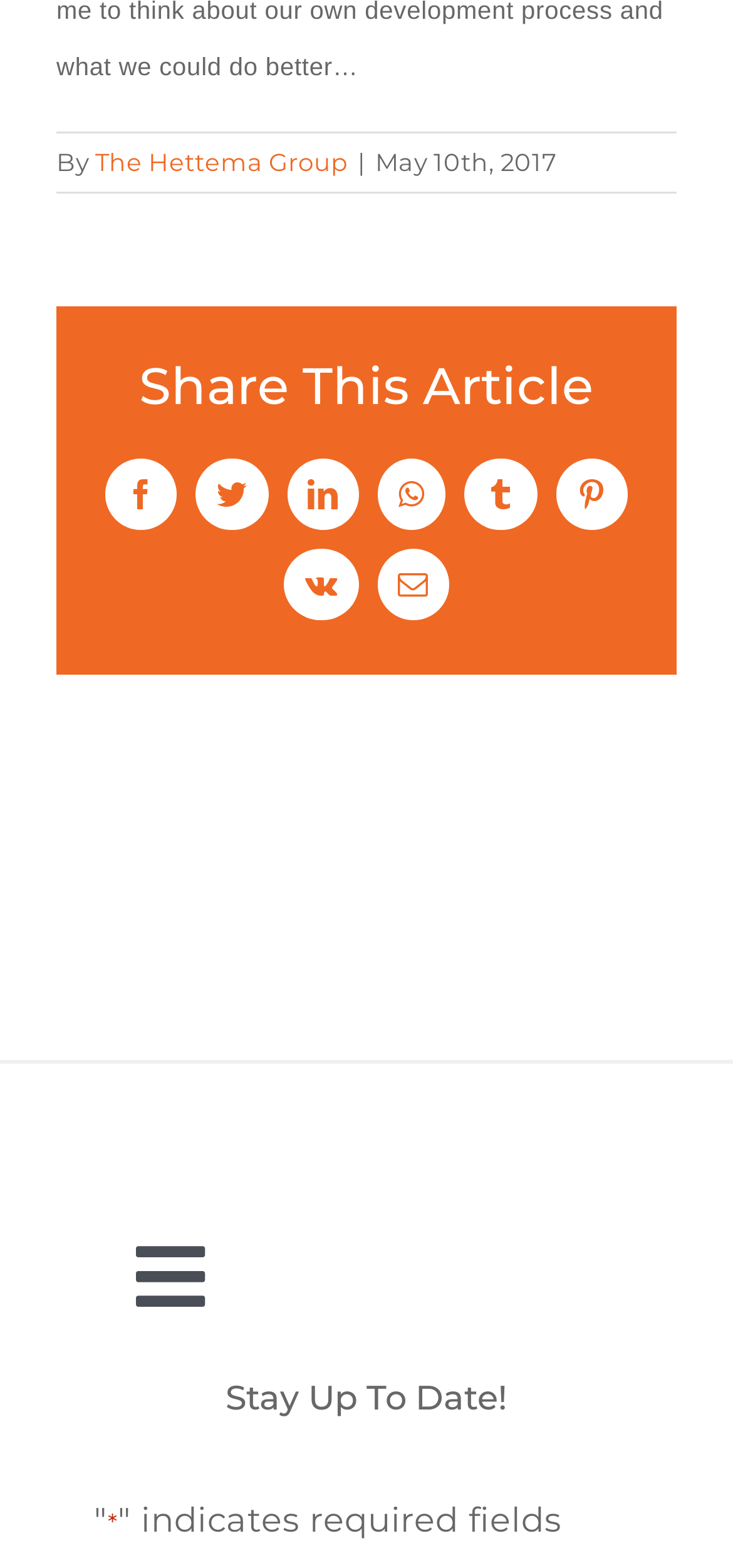How many social media platforms can you share this article on?
Answer briefly with a single word or phrase based on the image.

7